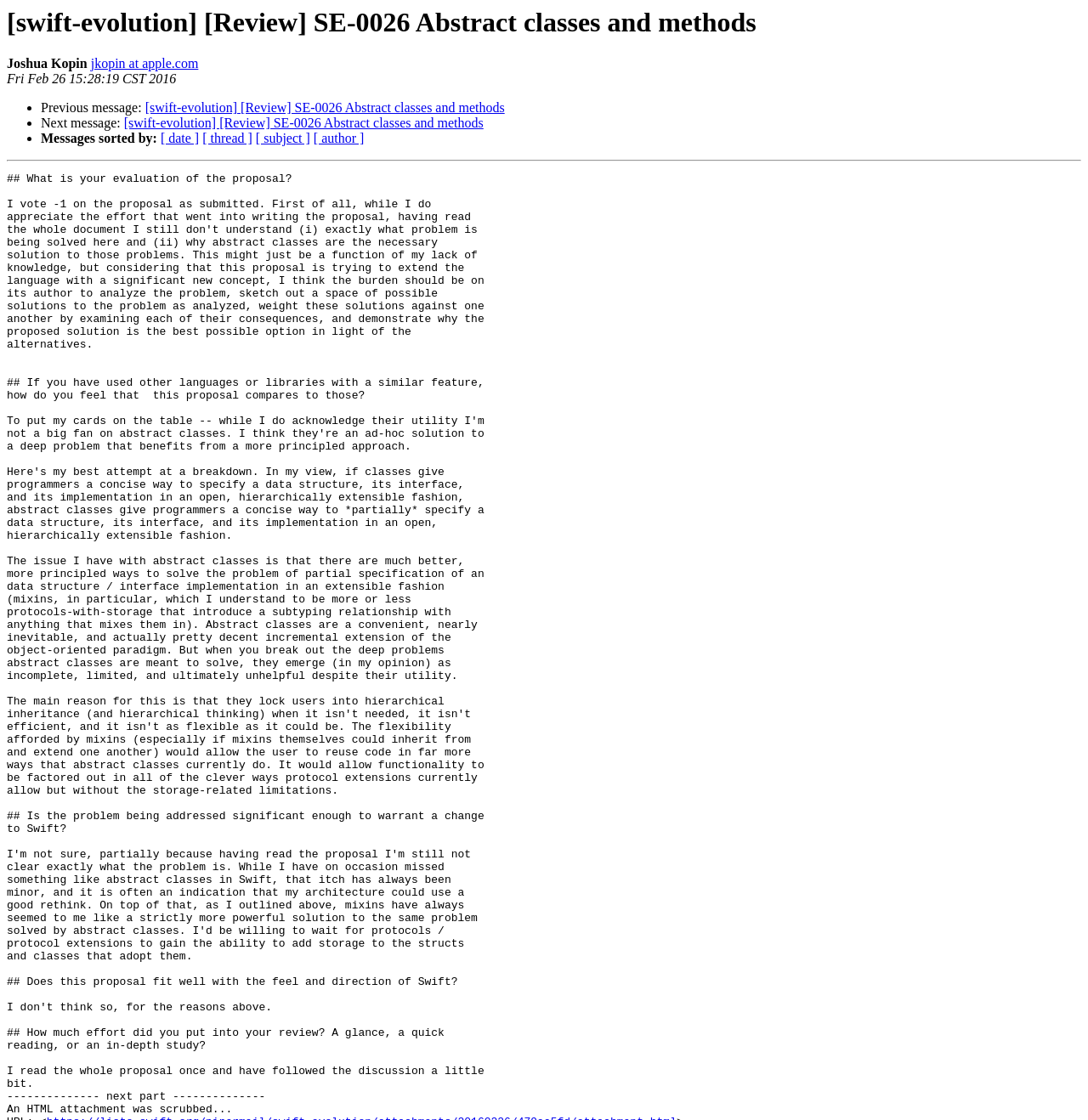What is the previous message link? From the image, respond with a single word or brief phrase.

[swift-evolution] [Review] SE-0026 Abstract classes and methods